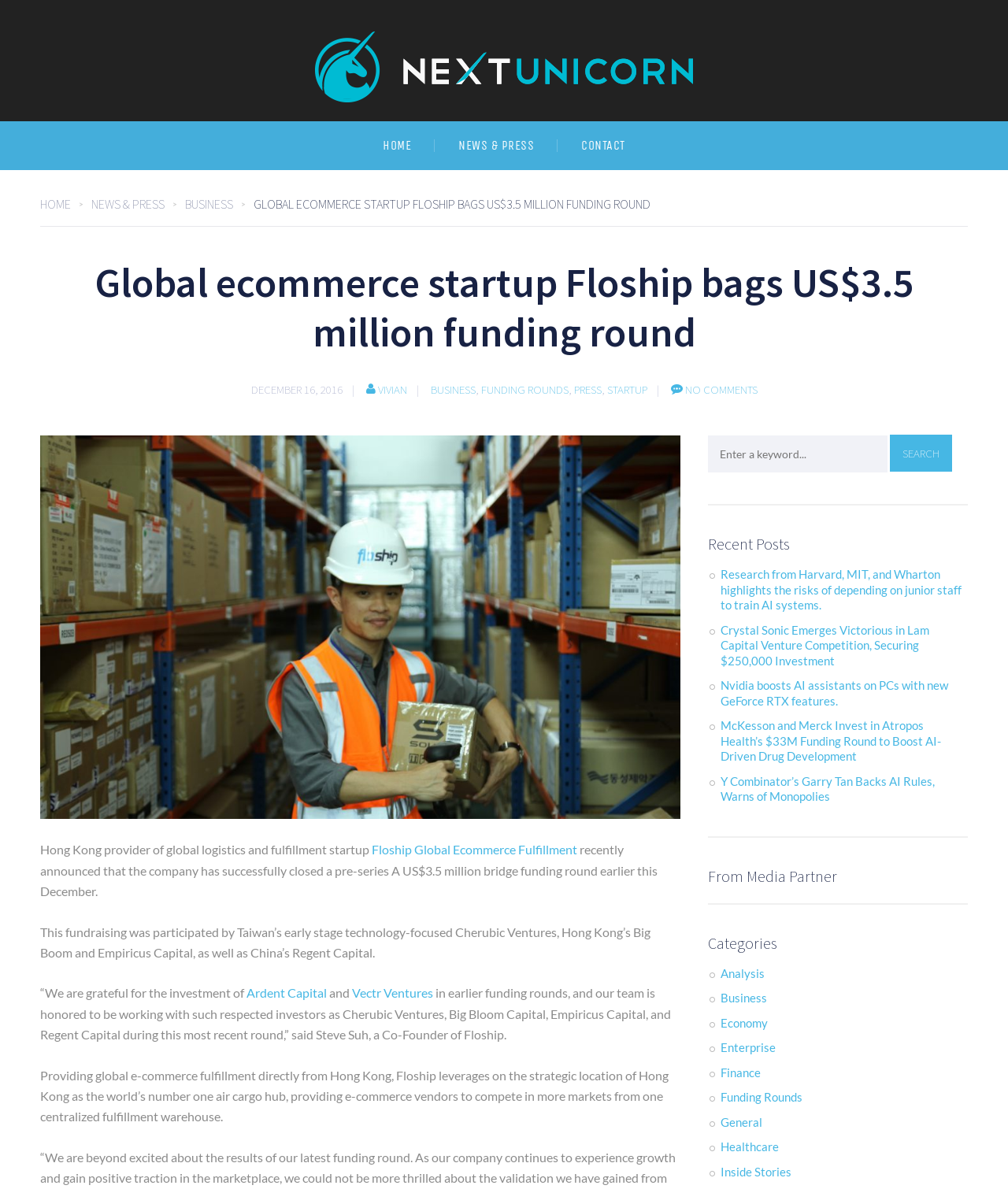What is the name of the co-founder of Floship?
Please ensure your answer is as detailed and informative as possible.

The answer can be found in the paragraph '“We are grateful for the investment of...” said Steve Suh, a Co-Founder of Floship.' which is located in the middle of the webpage. The name 'Steve Suh' is mentioned in this paragraph as the co-founder of Floship.